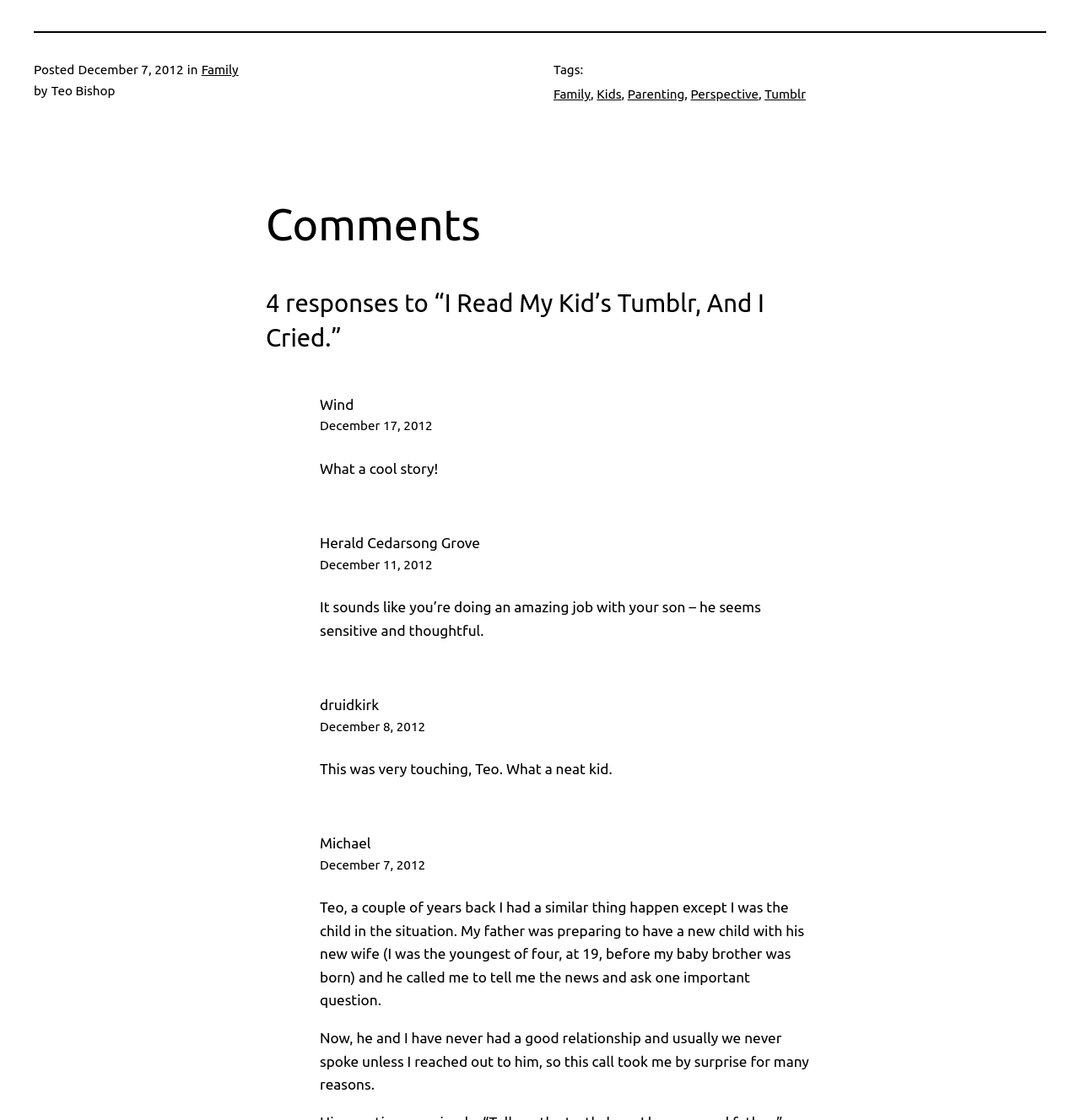How many responses are there to the post 'I Read My Kid’s Tumblr, And I Cried.'?
Could you give a comprehensive explanation in response to this question?

The number of responses is mentioned in the heading '4 responses to “I Read My Kid’s Tumblr, And I Cried.”'.